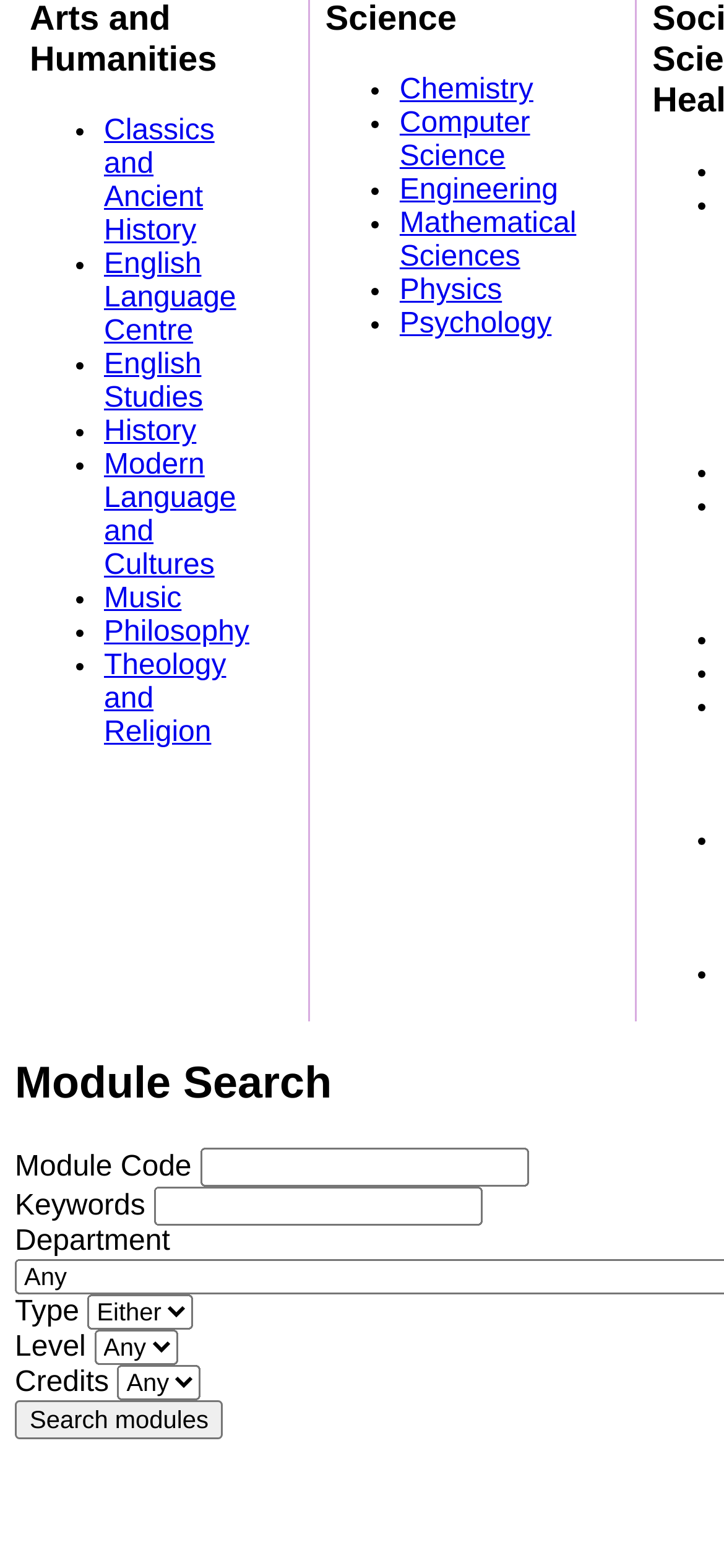Determine the bounding box coordinates for the area you should click to complete the following instruction: "Click on Chemistry".

[0.552, 0.048, 0.737, 0.068]